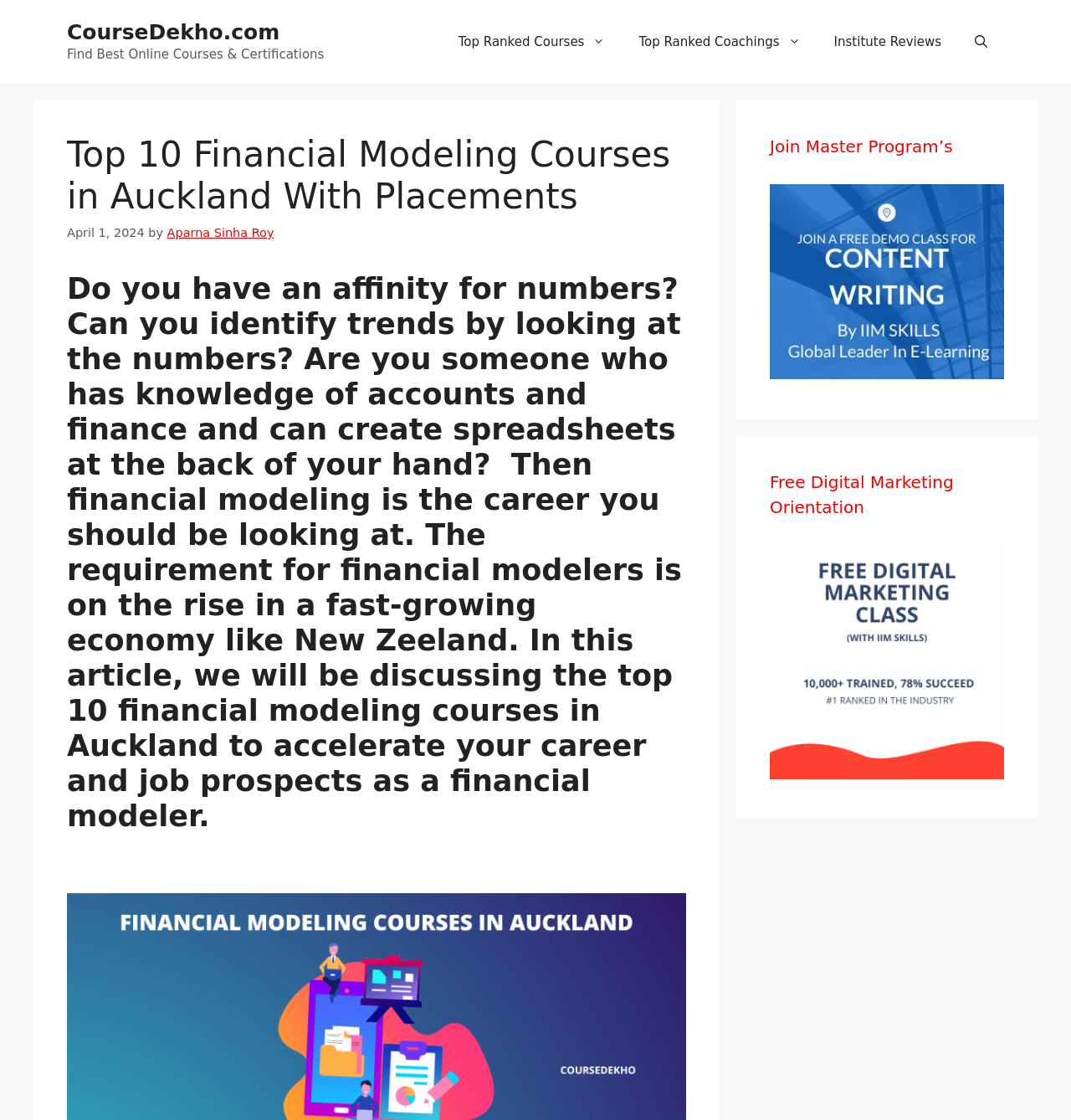Specify the bounding box coordinates of the area to click in order to follow the given instruction: "Register for the Free Digital Marketing Orientation."

[0.719, 0.684, 0.938, 0.699]